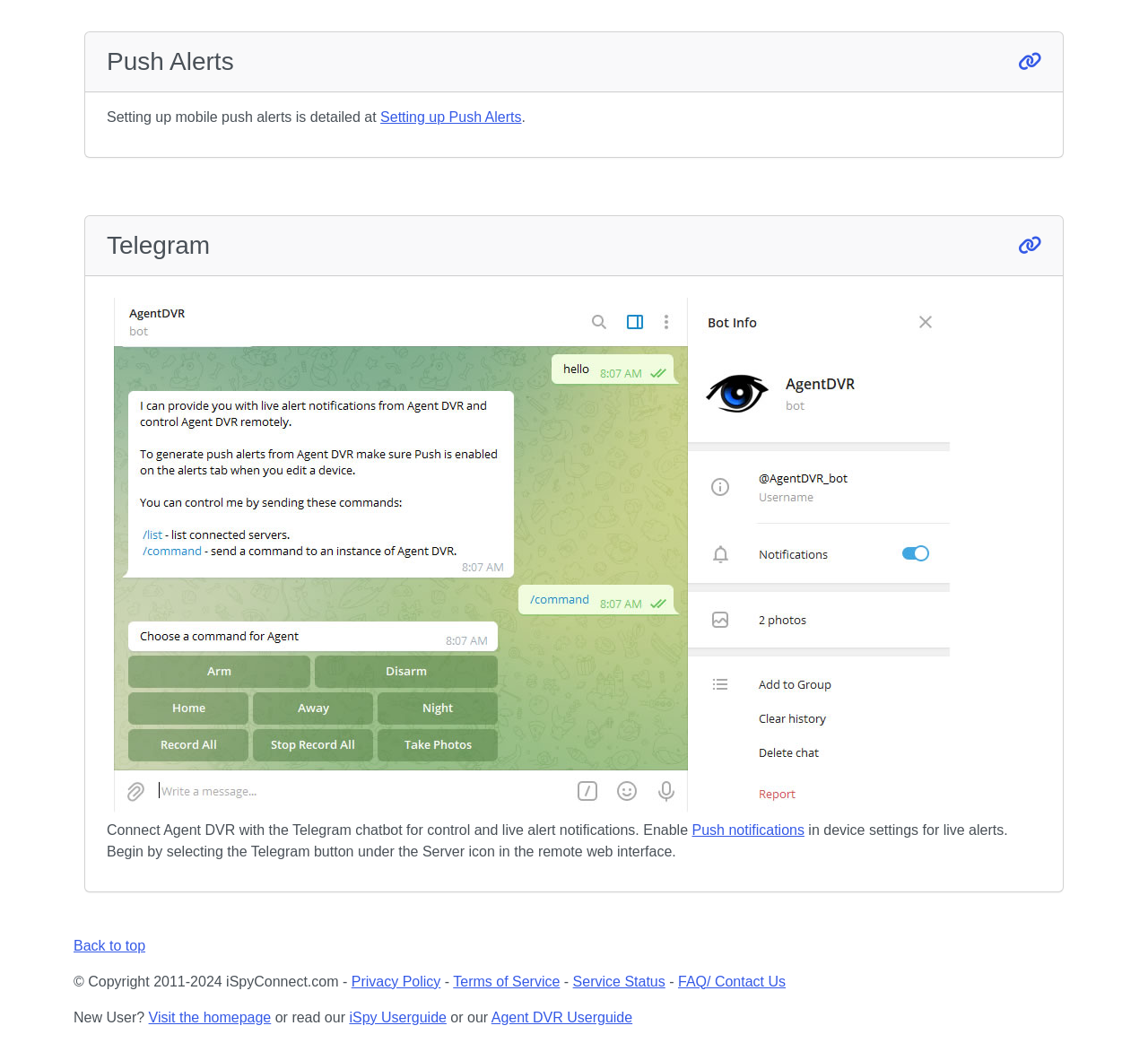What is the name of the example shown in the image?
Please interpret the details in the image and answer the question thoroughly.

The image on the webpage is labeled as 'Telegram Bot Example', which suggests that it is an illustration of how the Telegram chatbot can be used with Agent DVR.